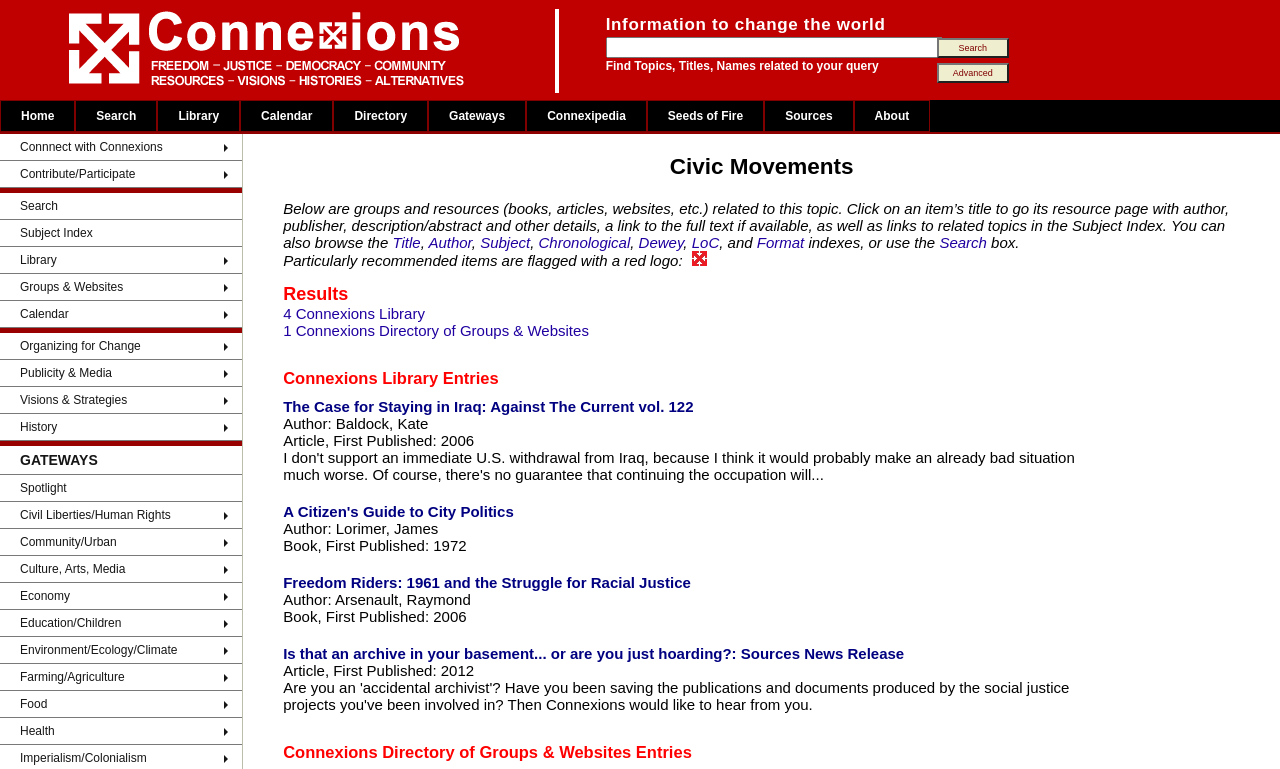Please find the bounding box coordinates of the element that you should click to achieve the following instruction: "Explore 'Barcode Scanning Software'". The coordinates should be presented as four float numbers between 0 and 1: [left, top, right, bottom].

None